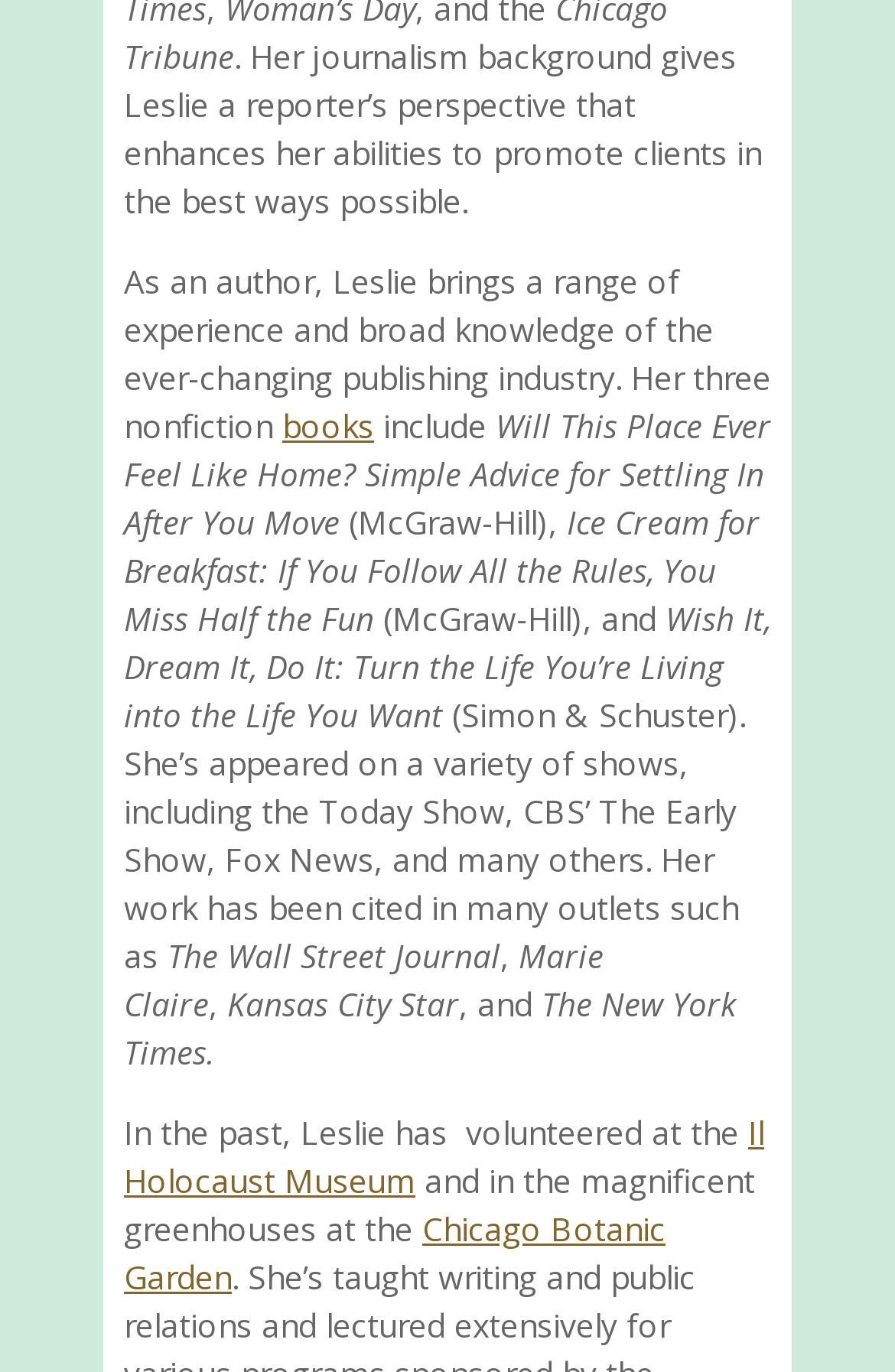What TV shows has Leslie appeared on?
We need a detailed and exhaustive answer to the question. Please elaborate.

According to the text, Leslie has appeared on several TV shows, including the Today Show, CBS' The Early Show, and Fox News, among others.